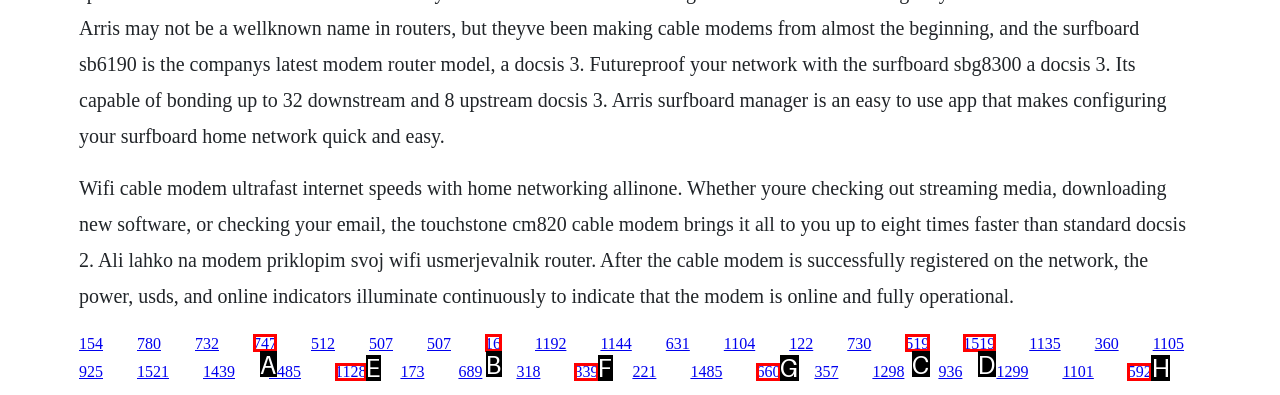What option should you select to complete this task: Visit the link about standard DOCSIS 2? Indicate your answer by providing the letter only.

A